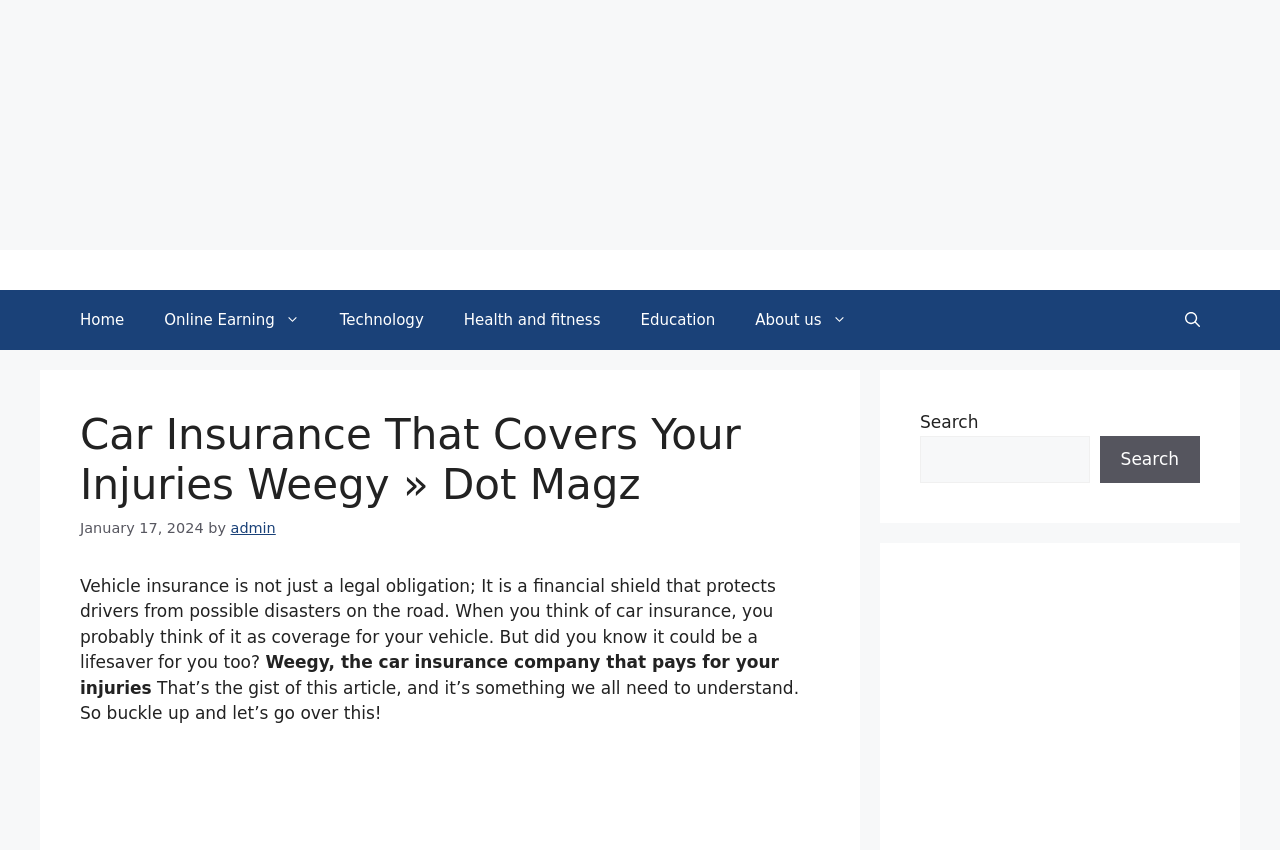Who is the author of the article?
Craft a detailed and extensive response to the question.

I found the author of the article by looking at the link element in the header section, which contains the text 'by' followed by a link to 'admin', indicating that 'admin' is the author of the article.